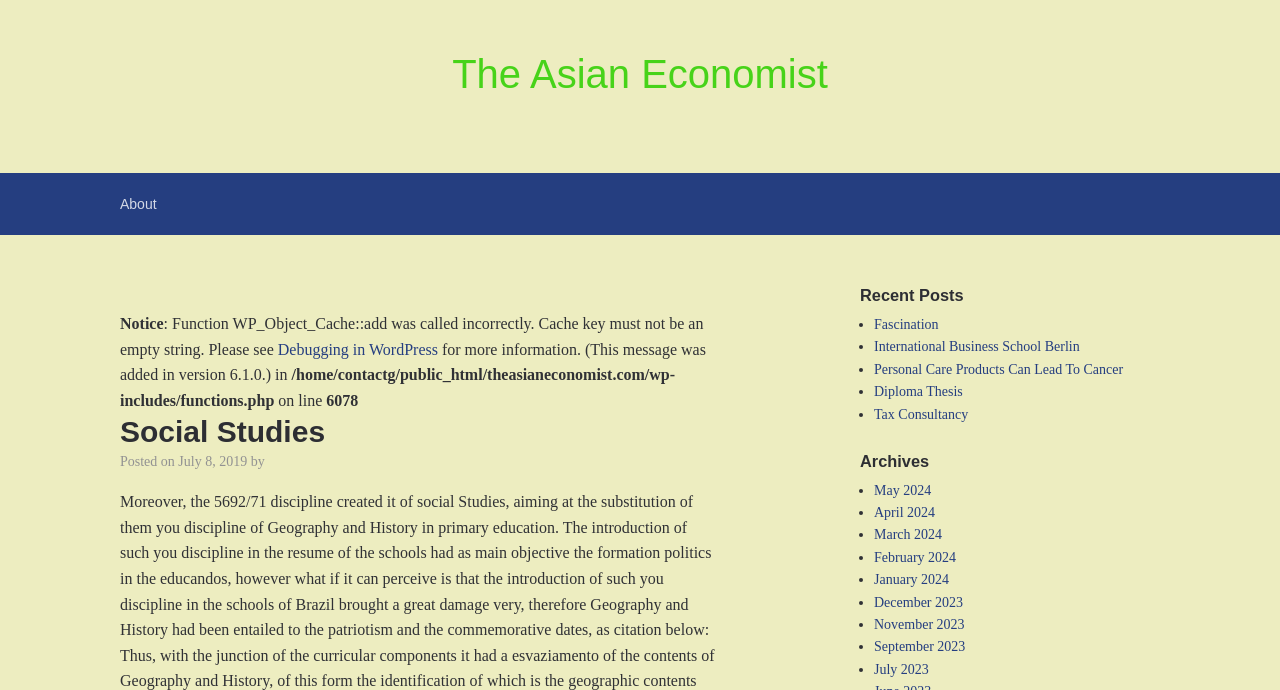Locate the bounding box coordinates of the element to click to perform the following action: 'Read Newsline Digest'. The coordinates should be given as four float values between 0 and 1, in the form of [left, top, right, bottom].

None